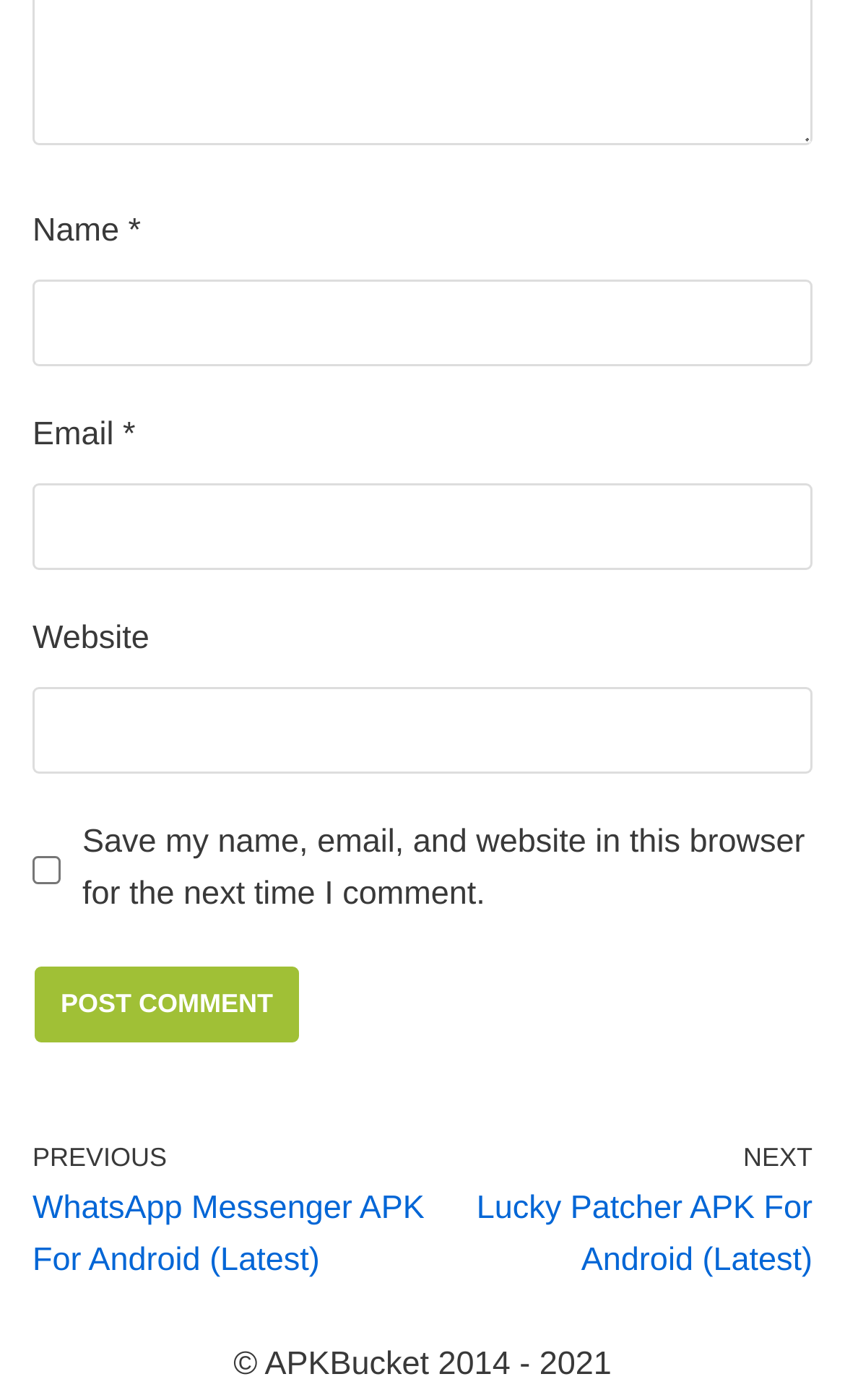Based on what you see in the screenshot, provide a thorough answer to this question: What is the function of the 'Post Comment' button?

The 'Post Comment' button is likely used to submit the user's comment after filling out the required fields, such as name and email.